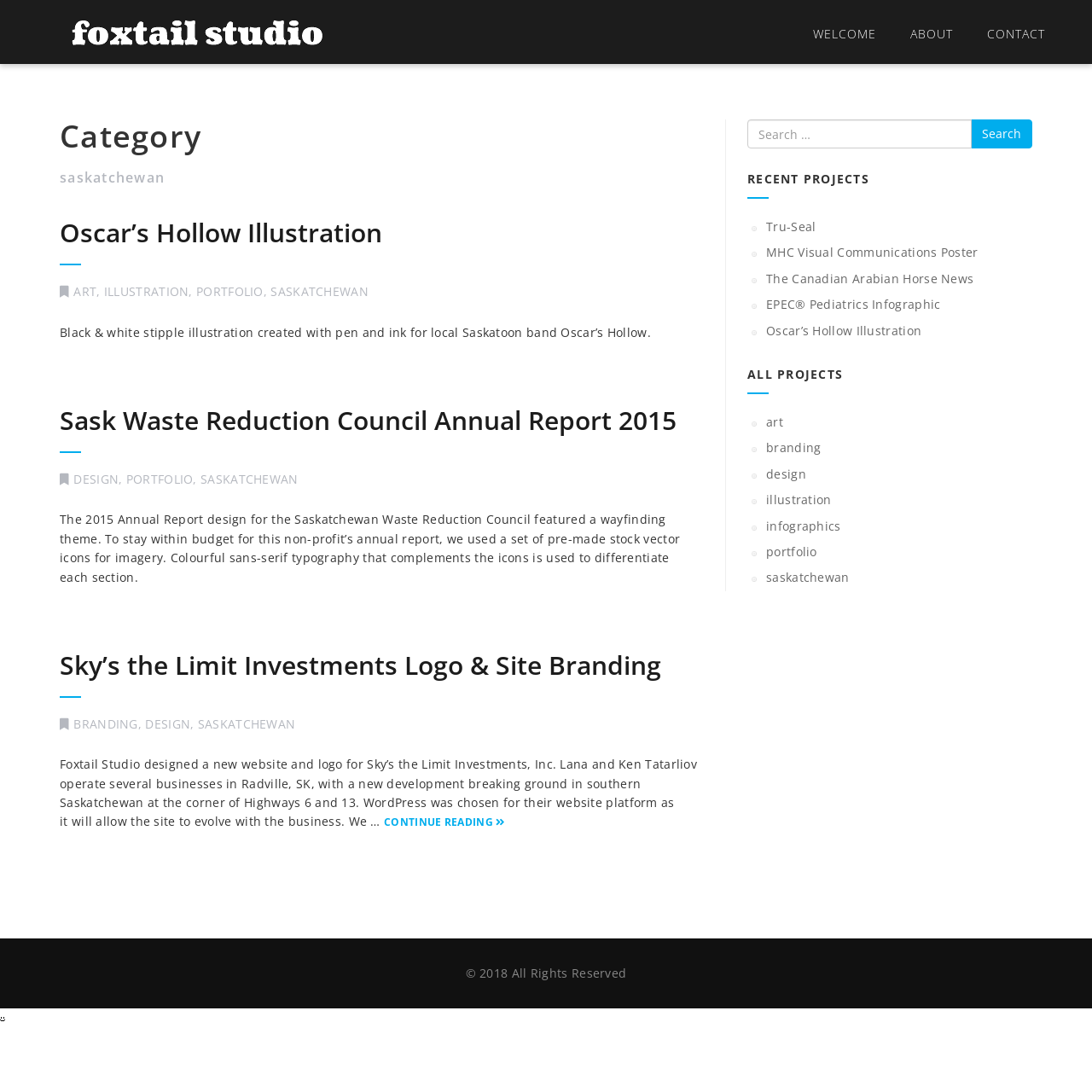From the image, can you give a detailed response to the question below:
What is the platform used for the Sky’s the Limit Investments website?

According to the description of the 'Sky’s the Limit Investments Logo & Site Branding' project, WordPress was chosen as the website platform for Sky’s the Limit Investments.